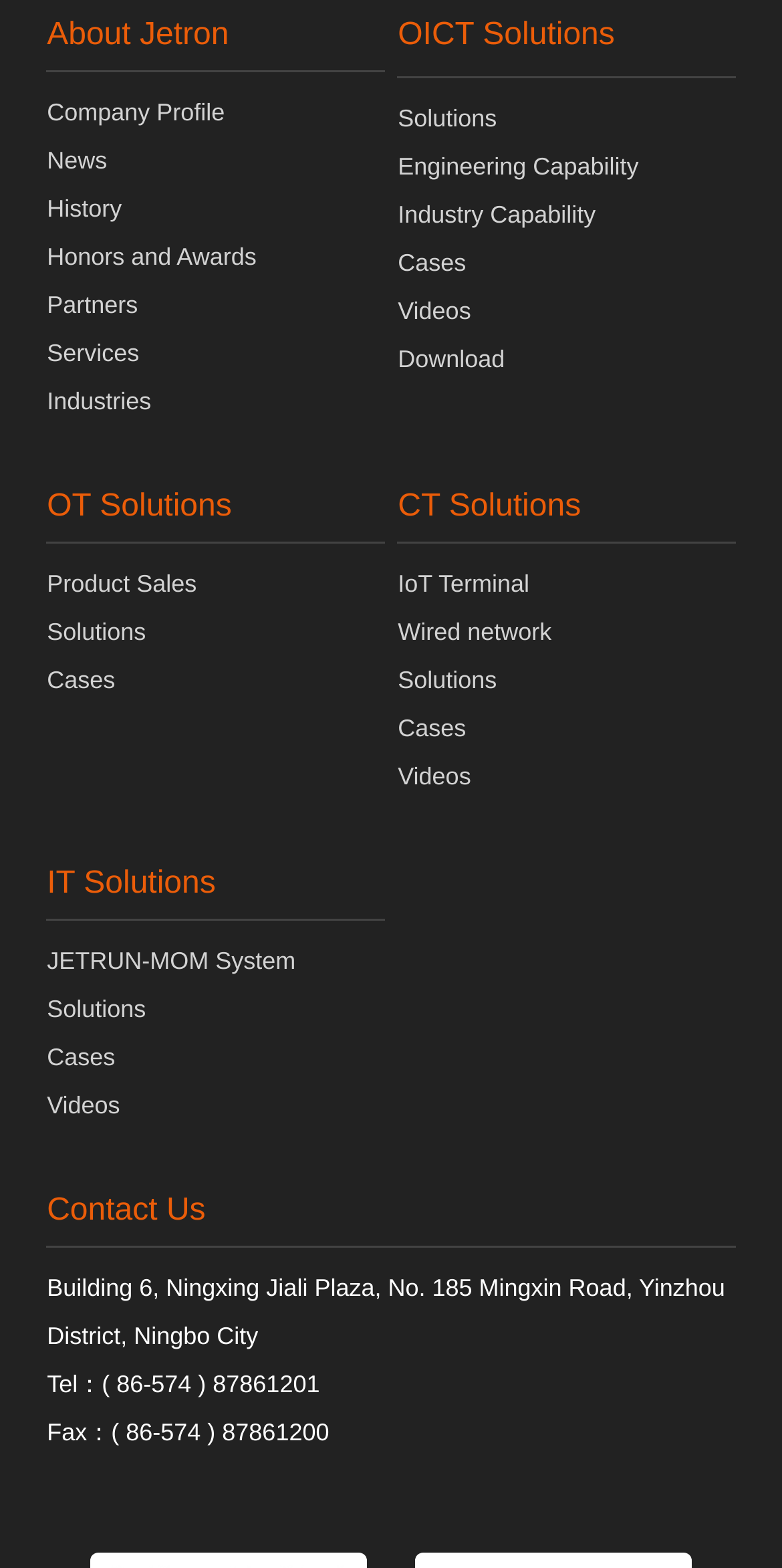Please find the bounding box coordinates of the section that needs to be clicked to achieve this instruction: "Learn about IoT terminal".

[0.509, 0.364, 0.677, 0.382]